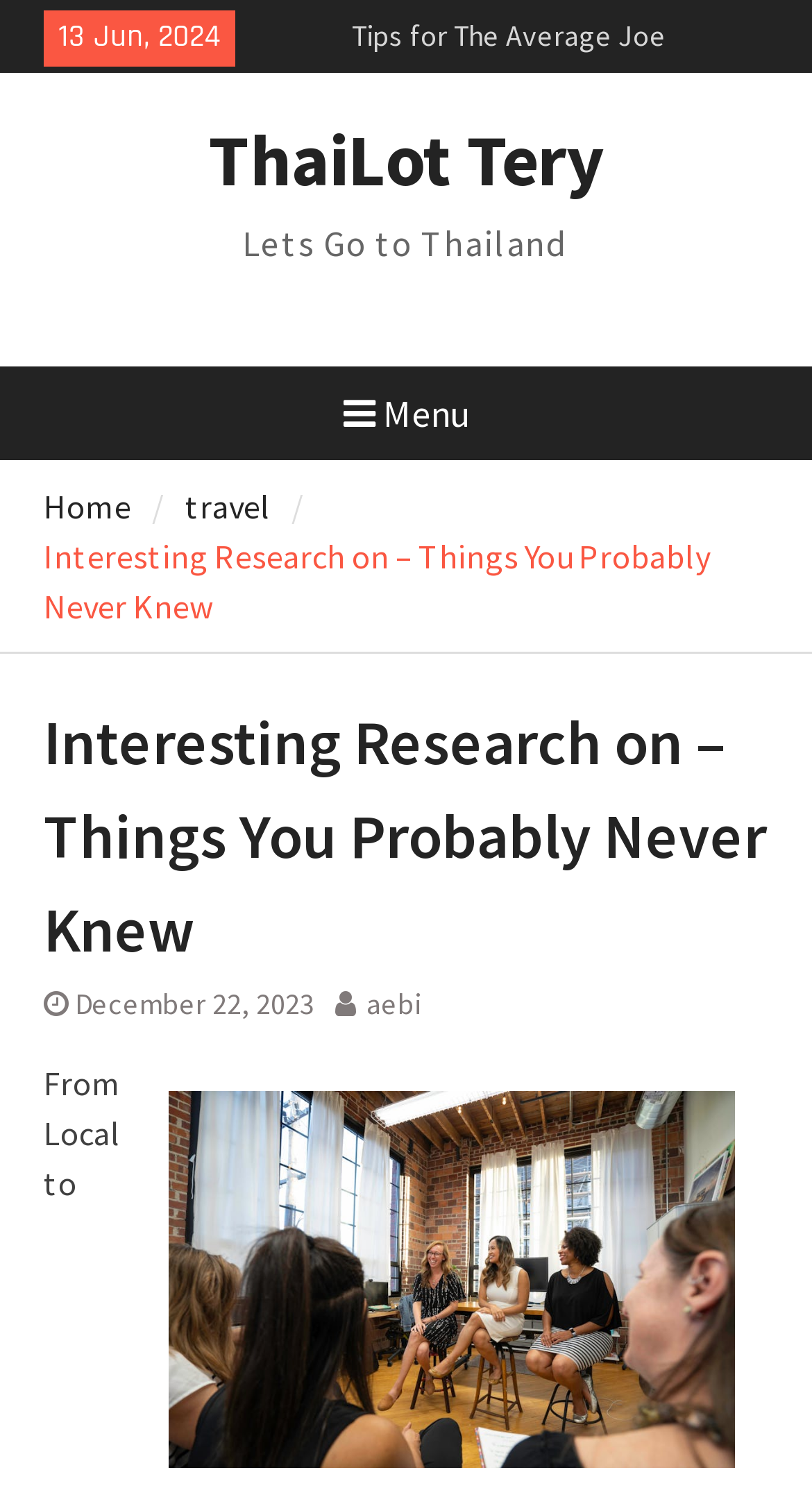Using the provided description: "December 22, 2023", find the bounding box coordinates of the corresponding UI element. The output should be four float numbers between 0 and 1, in the format [left, top, right, bottom].

[0.092, 0.654, 0.387, 0.679]